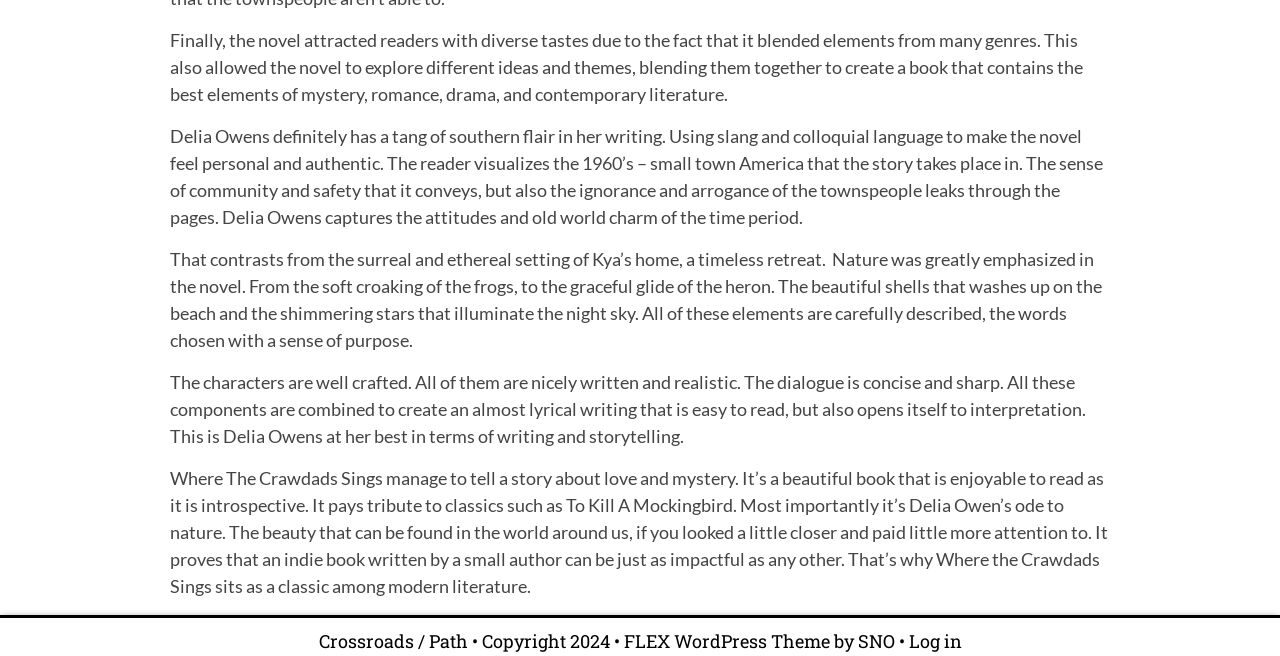What is the author's writing style?
Give a one-word or short-phrase answer derived from the screenshot.

Southern flair